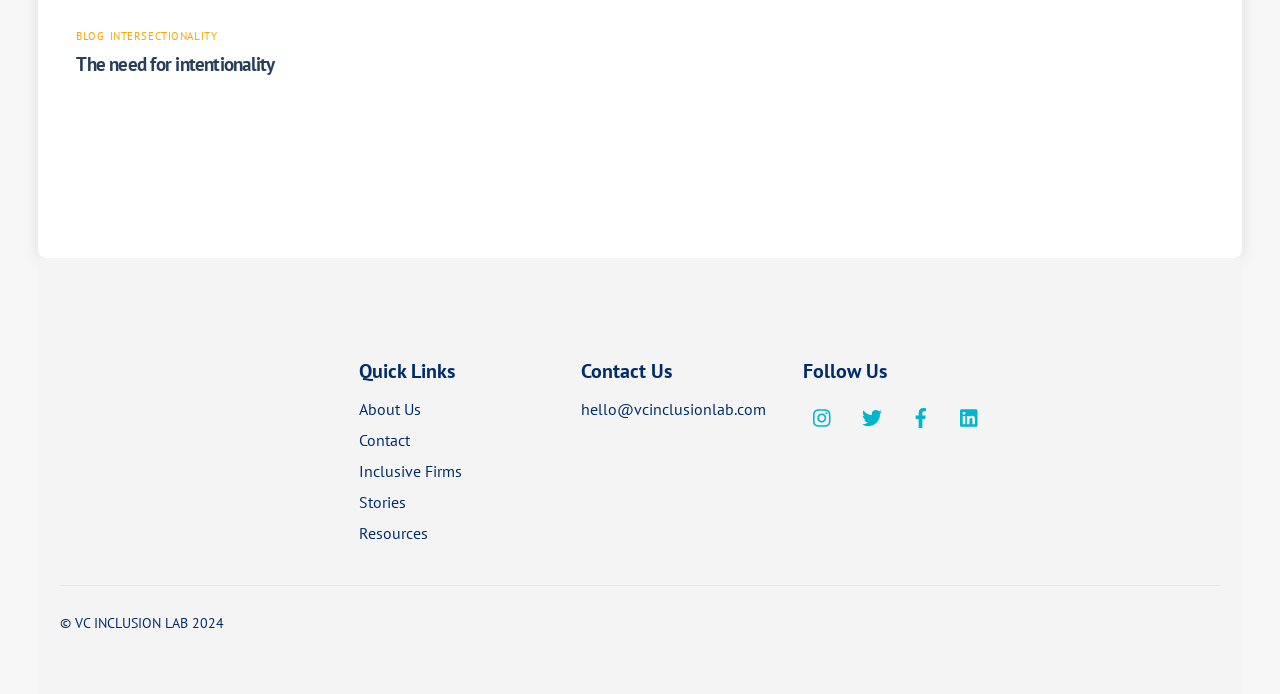Determine the bounding box coordinates of the clickable element necessary to fulfill the instruction: "Read the article titled The need for intentionality". Provide the coordinates as four float numbers within the 0 to 1 range, i.e., [left, top, right, bottom].

[0.06, 0.074, 0.341, 0.11]